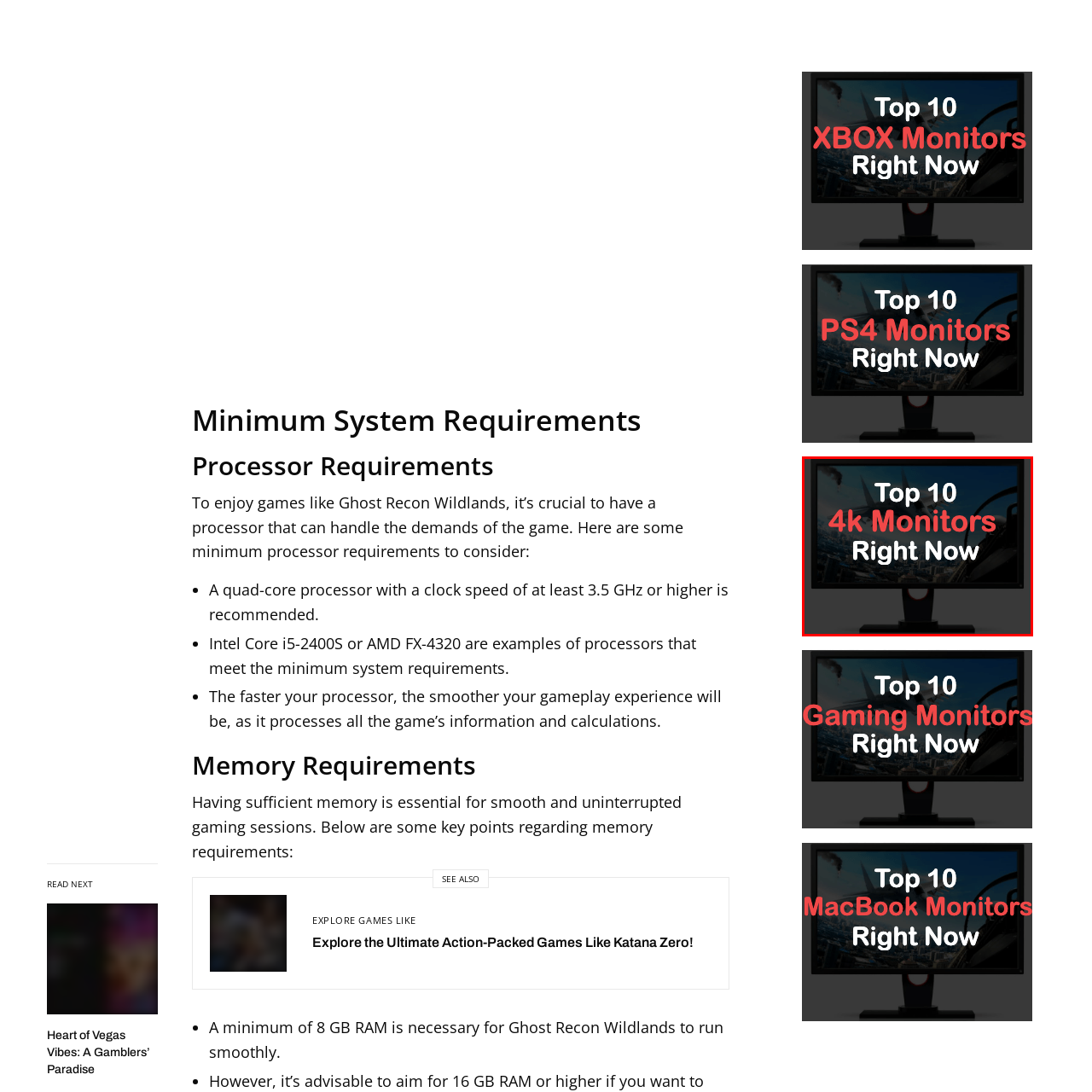Describe in detail the visual elements within the red-lined box.

The image showcases a sleek computer monitor prominently displayed against a muted background. The screen features bold, eye-catching text that reads "Top 10 4k Monitors Right Now," highlighting recommendations for high-resolution displays ideal for gamers and content creators seeking exceptional image quality. This stylish presentation underscores the importance of modern monitors in enhancing the overall gaming and viewing experience, drawing viewers' attention to the latest options in 4K technology. The design elements emphasize clarity and immediacy, making it an appealing visual for anyone interested in upgrading their display.